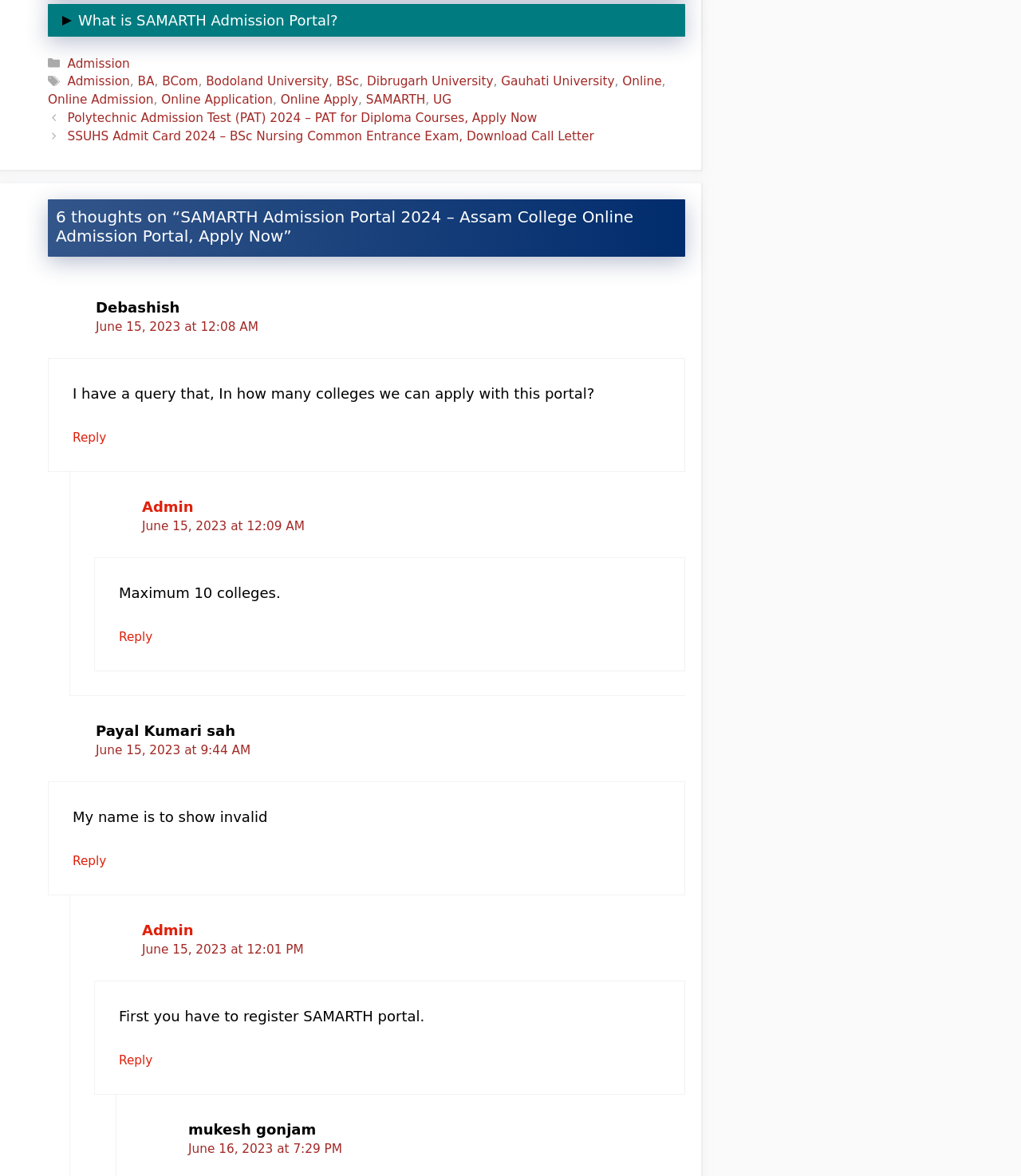How many colleges can we apply with this portal?
Based on the screenshot, provide a one-word or short-phrase response.

Maximum 10 colleges